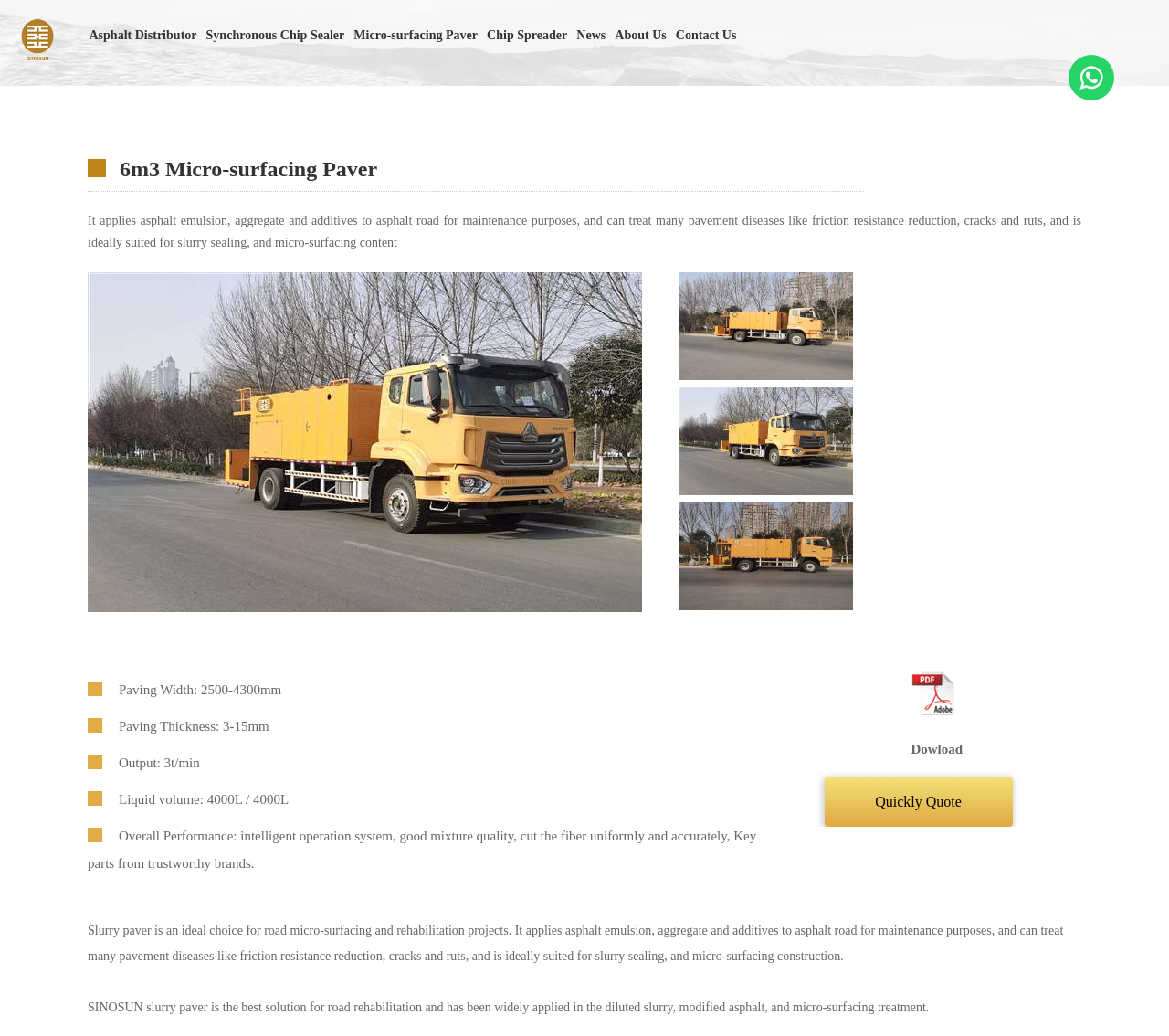How many links are there in the navigation menu?
Provide an in-depth and detailed explanation in response to the question.

I counted the number of links in the navigation menu, which are 7 in total. These links are Asphalt Distributor, Synchronous Chip Sealer, Micro-surfacing Paver, Chip Spreader, News, About Us, and Contact Us.